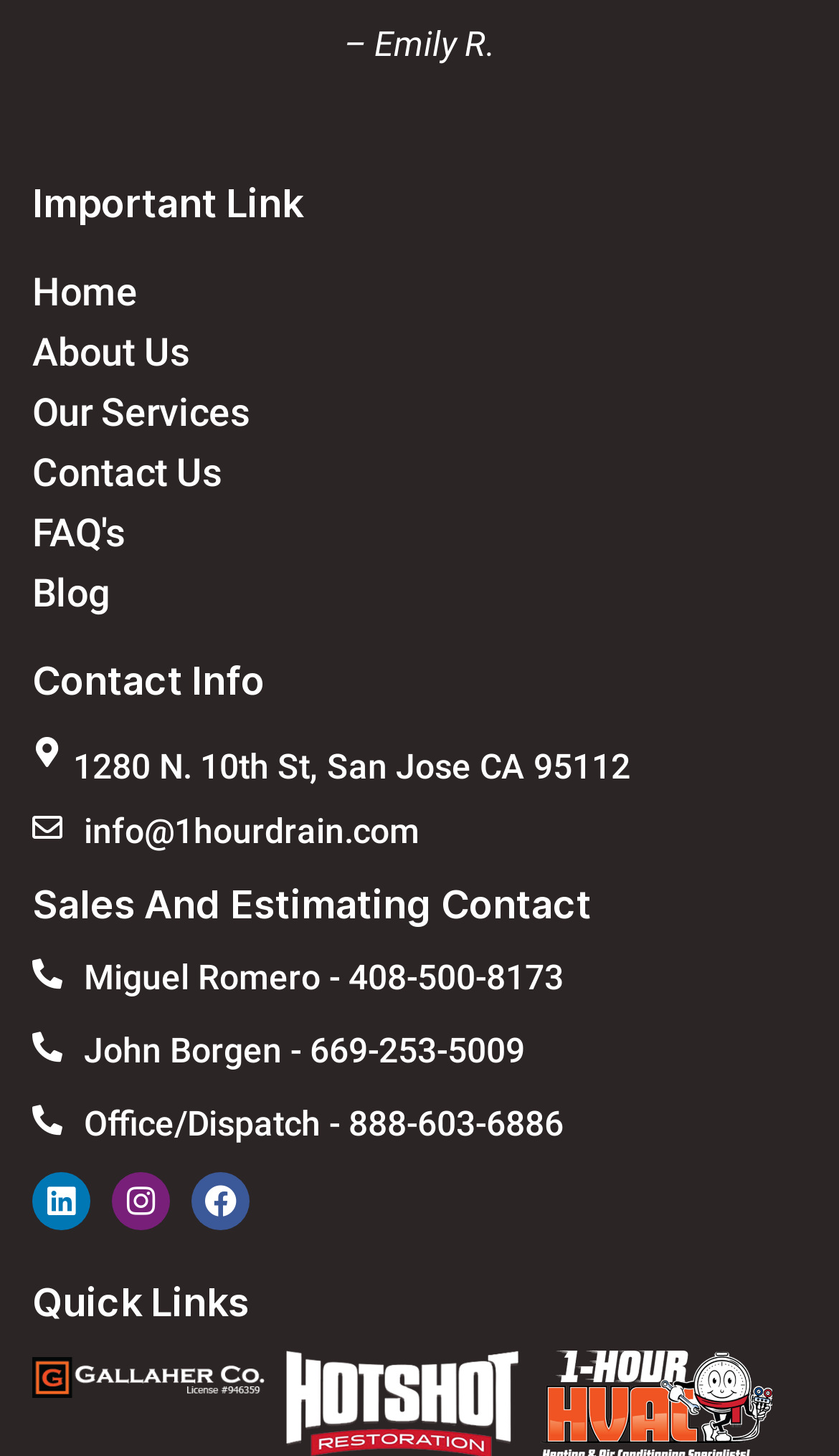Find the bounding box coordinates of the clickable area required to complete the following action: "go to home page".

[0.038, 0.185, 0.164, 0.216]